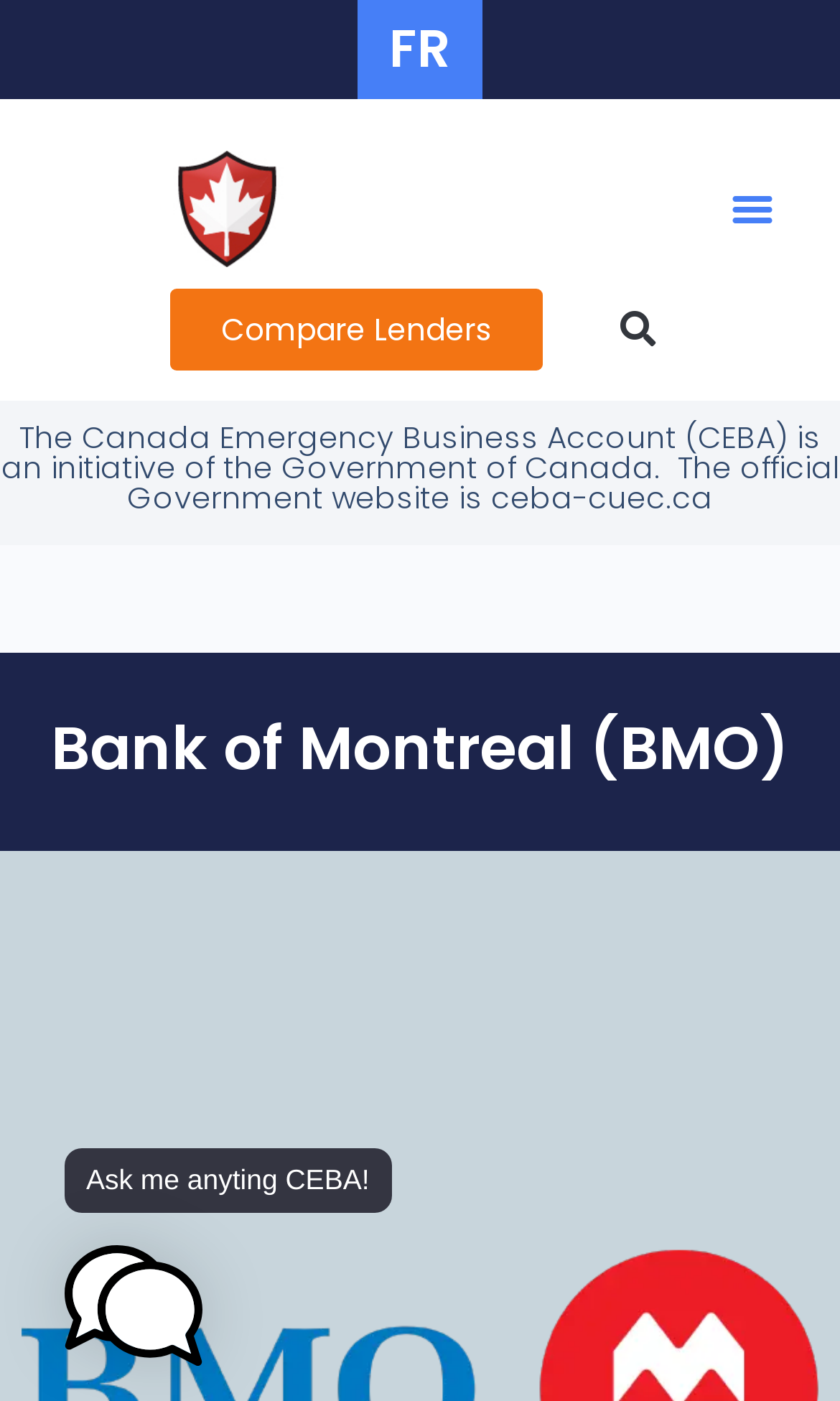What is the purpose of the search bar?
Refer to the screenshot and deliver a thorough answer to the question presented.

The search bar is a text input field located at the top right corner of the webpage, with a bounding box of [0.722, 0.212, 0.799, 0.258], and a search button next to it. Its purpose is to allow users to search for specific information on the website.